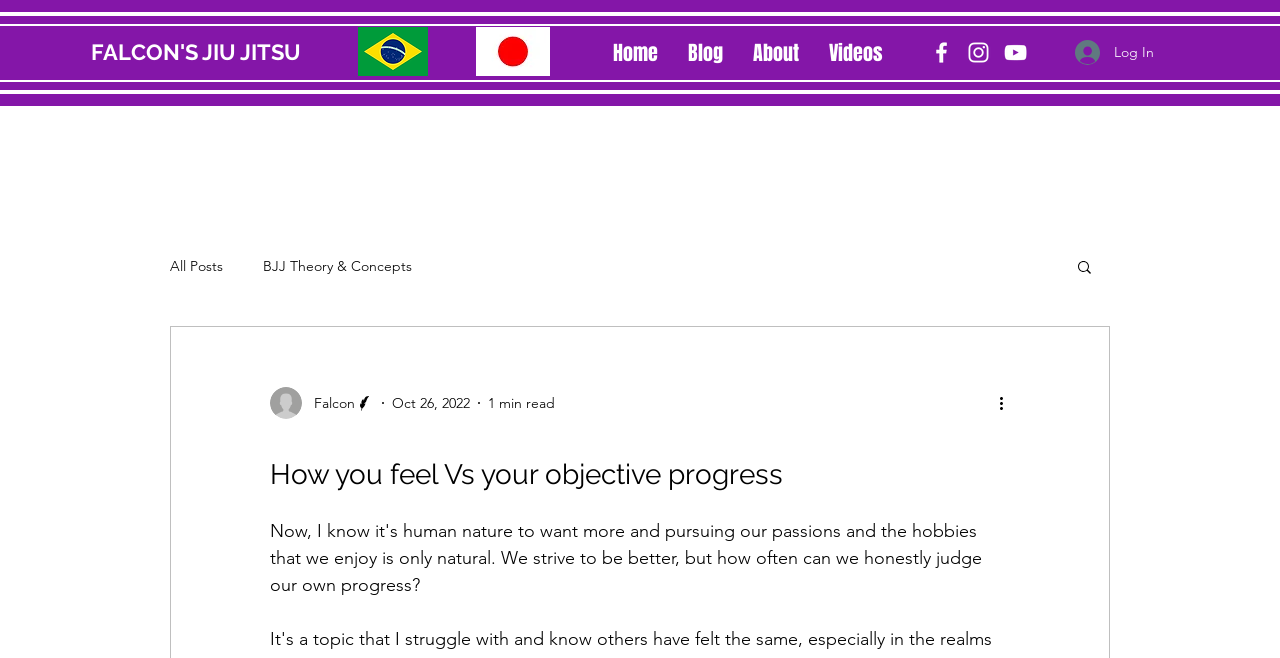Refer to the image and provide a thorough answer to this question:
What is the author's name?

I found the author's name by looking at the text near the writer's picture, which mentions 'Falcon' as the author.